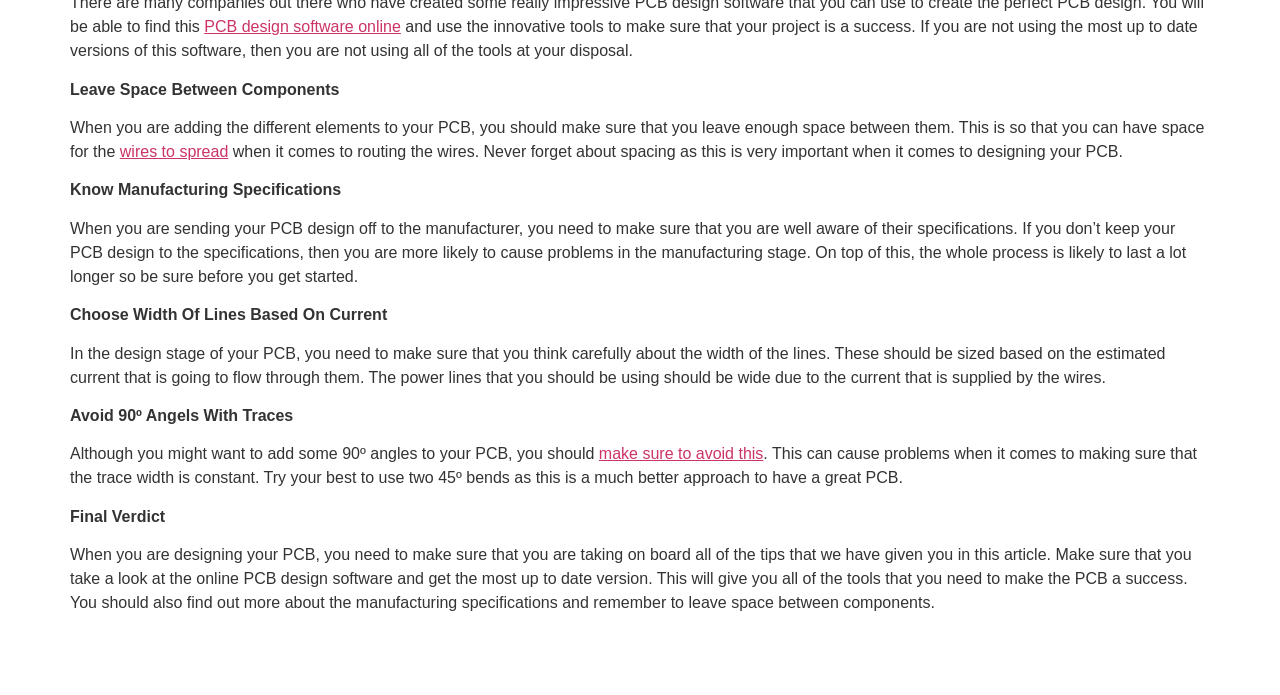Please find the bounding box coordinates in the format (top-left x, top-left y, bottom-right x, bottom-right y) for the given element description. Ensure the coordinates are floating point numbers between 0 and 1. Description: wires to spread

[0.094, 0.206, 0.178, 0.23]